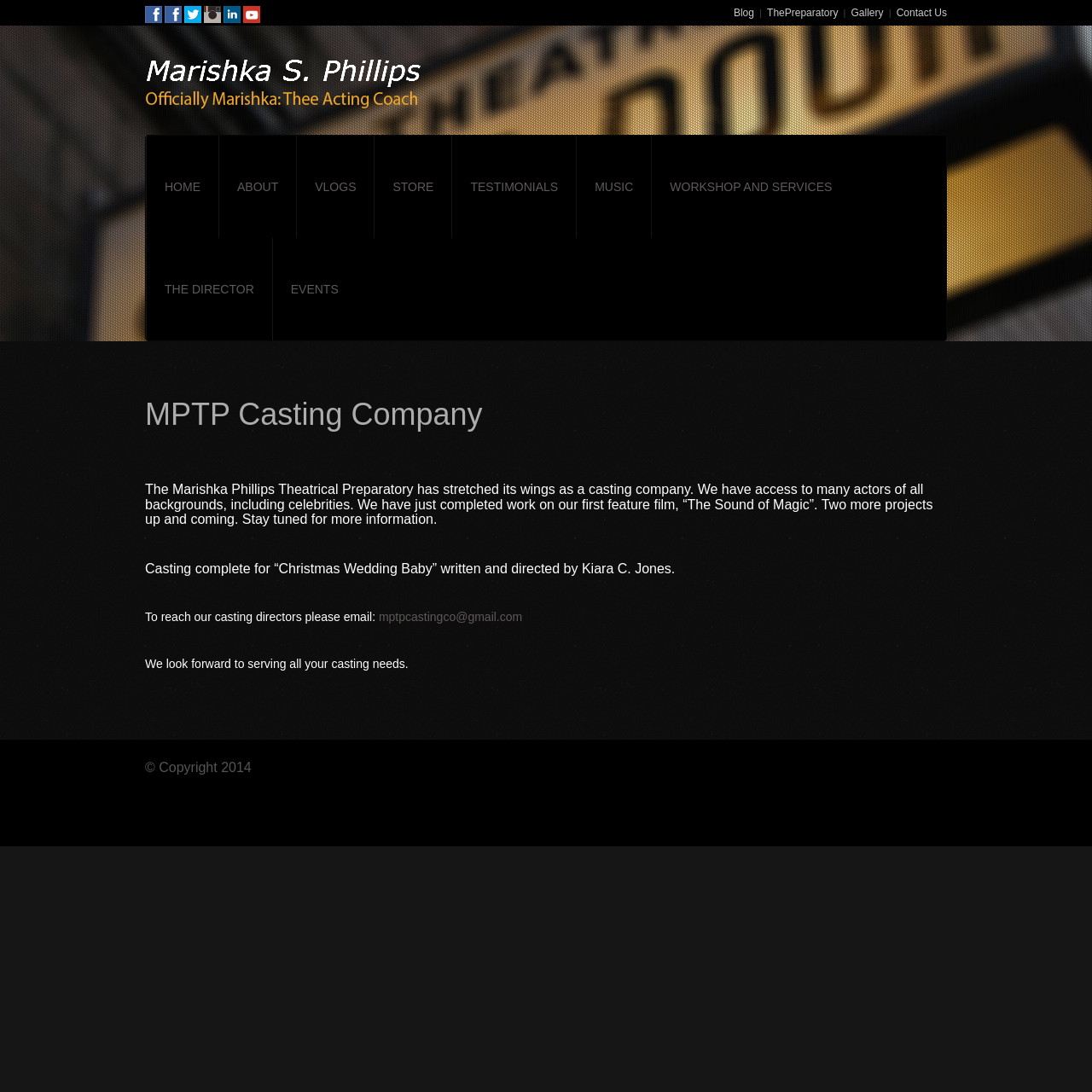Create a detailed description of the webpage's content and layout.

The webpage is about MPTP Casting Company, founded by Marishka S. Phillips. At the top left corner, there is a logo of the company, which is an image. Below the logo, there are seven social media links, each accompanied by a small image, aligned horizontally. 

To the right of the logo, there is a navigation menu with eight links: HOME, ABOUT, VLOGS, STORE, TESTIMONIALS, MUSIC, WORKSHOP AND SERVICES, and THE DIRECTOR. Below the navigation menu, there are two more links: EVENTS and THE DIRECTOR.

The main content of the webpage is an article that occupies most of the page. It starts with a heading that displays the company name, followed by three paragraphs of text. The first paragraph describes the company's expansion into casting and its recent projects. The second paragraph announces the completion of casting for a film called "Christmas Wedding Baby". The third paragraph provides an email address to contact the casting directors, which is also a clickable link. The article concludes with a heading that expresses the company's enthusiasm for serving casting needs.

At the bottom left corner of the page, there is a copyright notice that reads "© Copyright 2014".